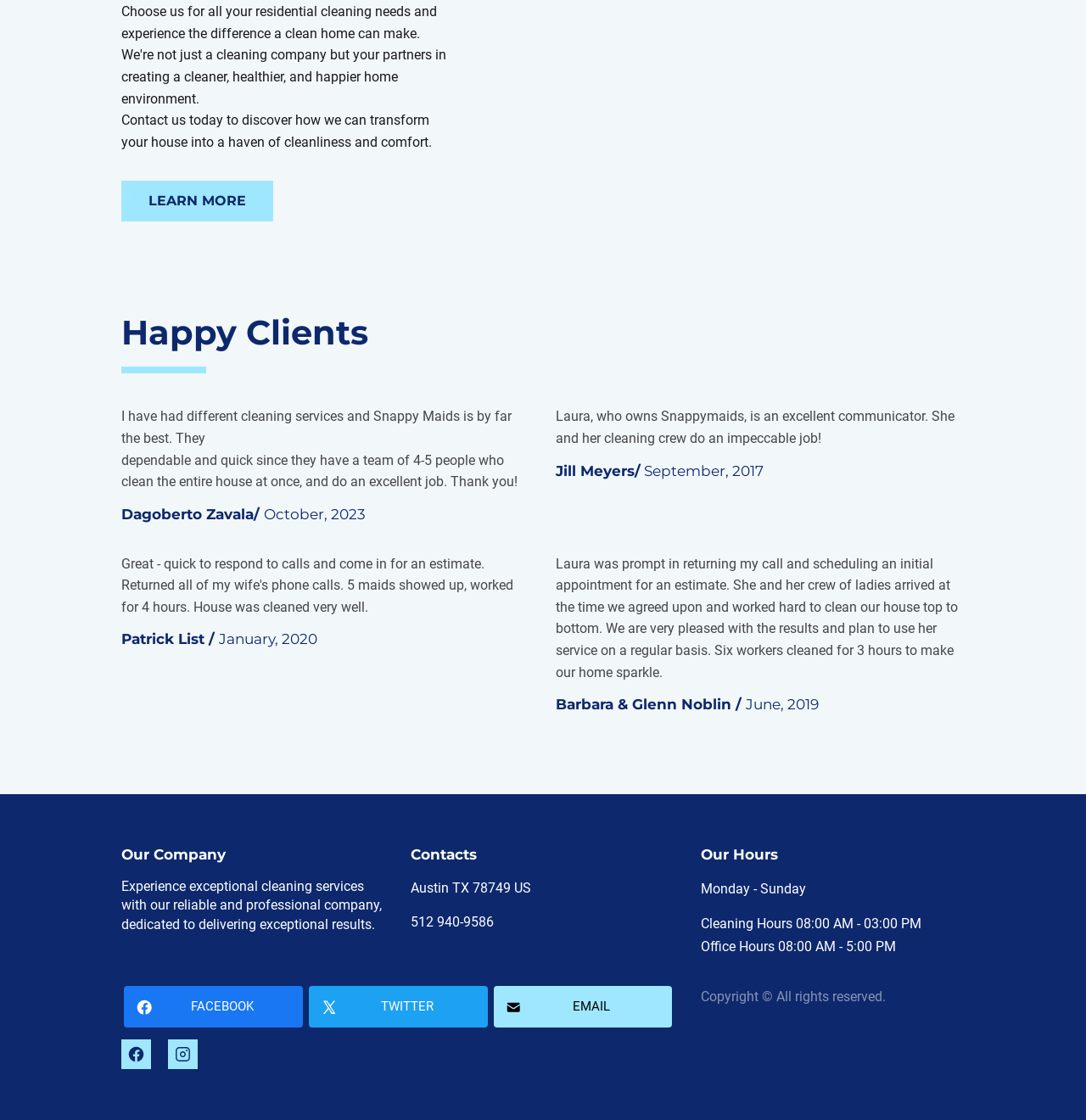What is the location of the company?
Provide a detailed and extensive answer to the question.

The location of the company can be found in the 'Contacts' section, which is indicated by the heading 'Contacts' and the static text 'Austin TX 78749 US'.